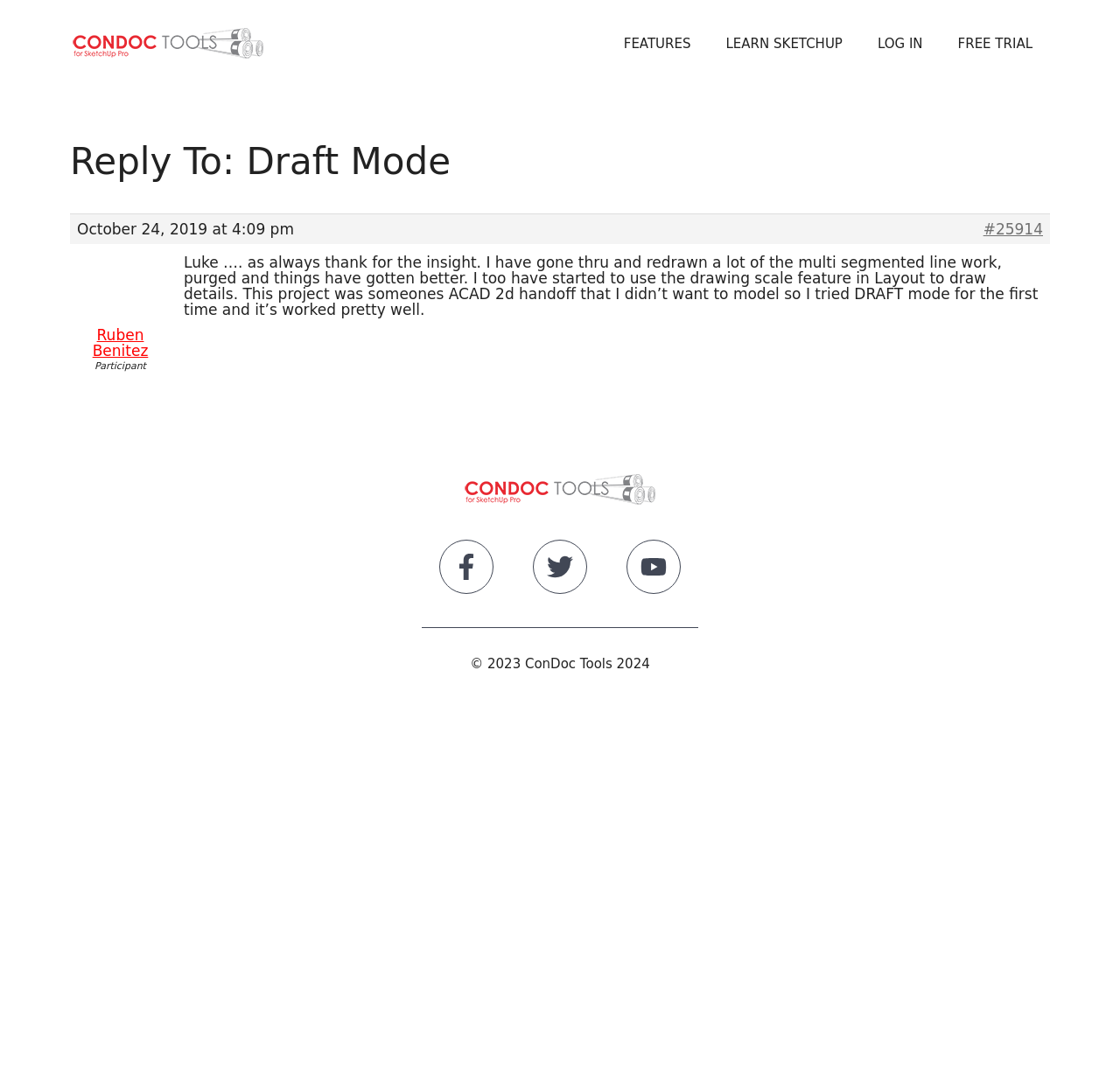Identify the coordinates of the bounding box for the element described below: "title="Facebook"". Return the coordinates as four float numbers between 0 and 1: [left, top, right, bottom].

[0.392, 0.505, 0.441, 0.563]